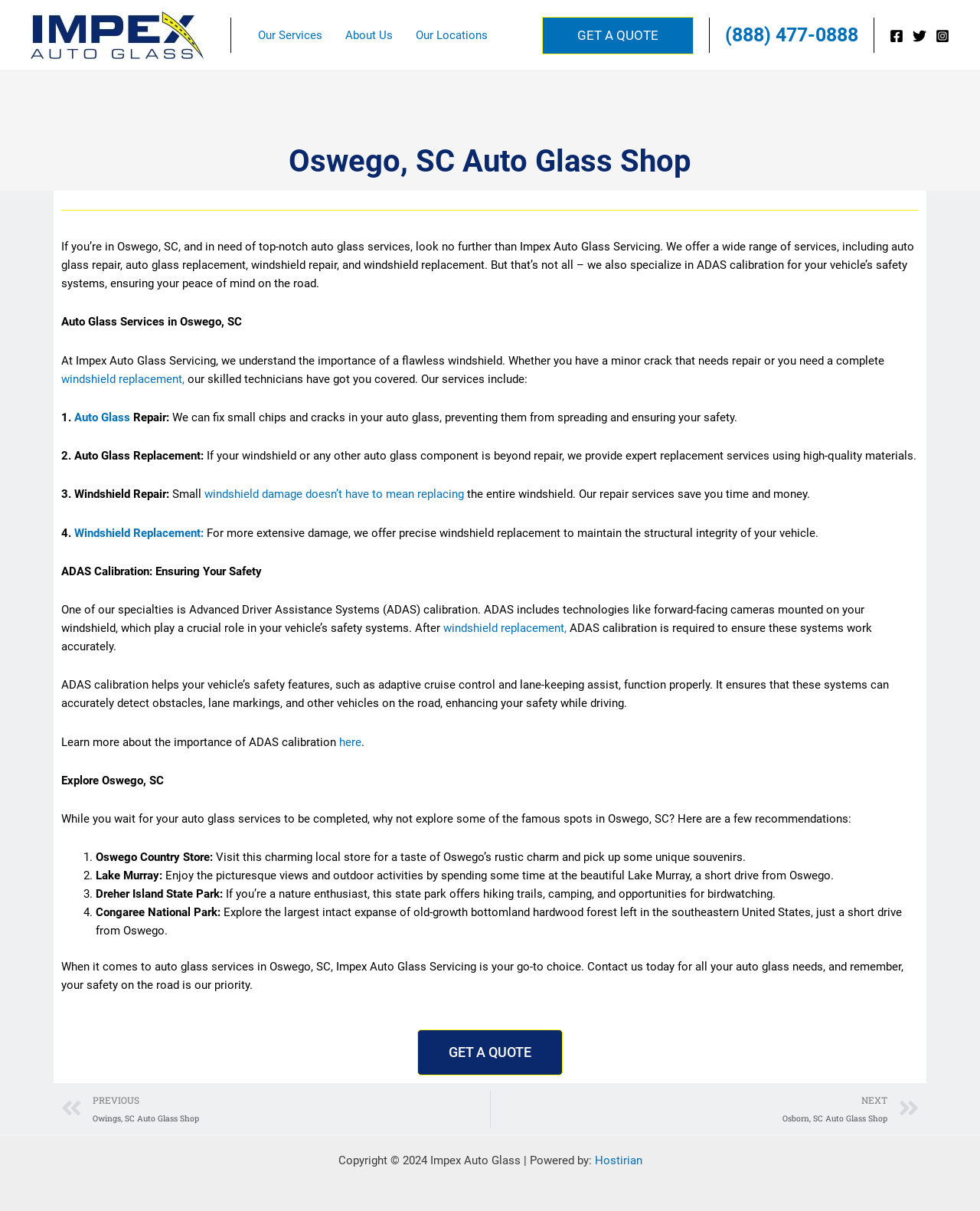Indicate the bounding box coordinates of the clickable region to achieve the following instruction: "Click on GET A QUOTE."

[0.553, 0.014, 0.708, 0.045]